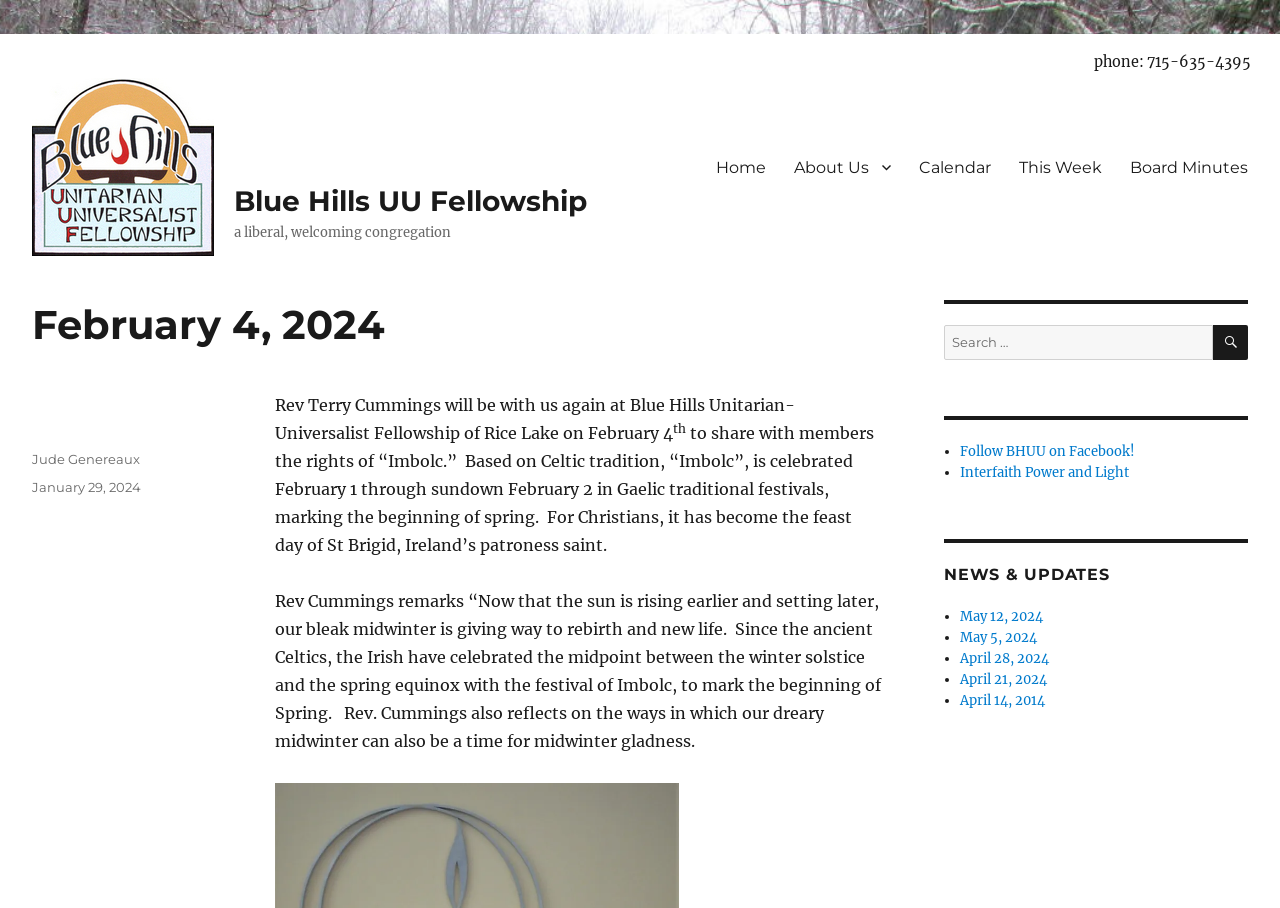Provide the bounding box coordinates of the section that needs to be clicked to accomplish the following instruction: "read the news from April 14, 2014."

[0.75, 0.762, 0.817, 0.781]